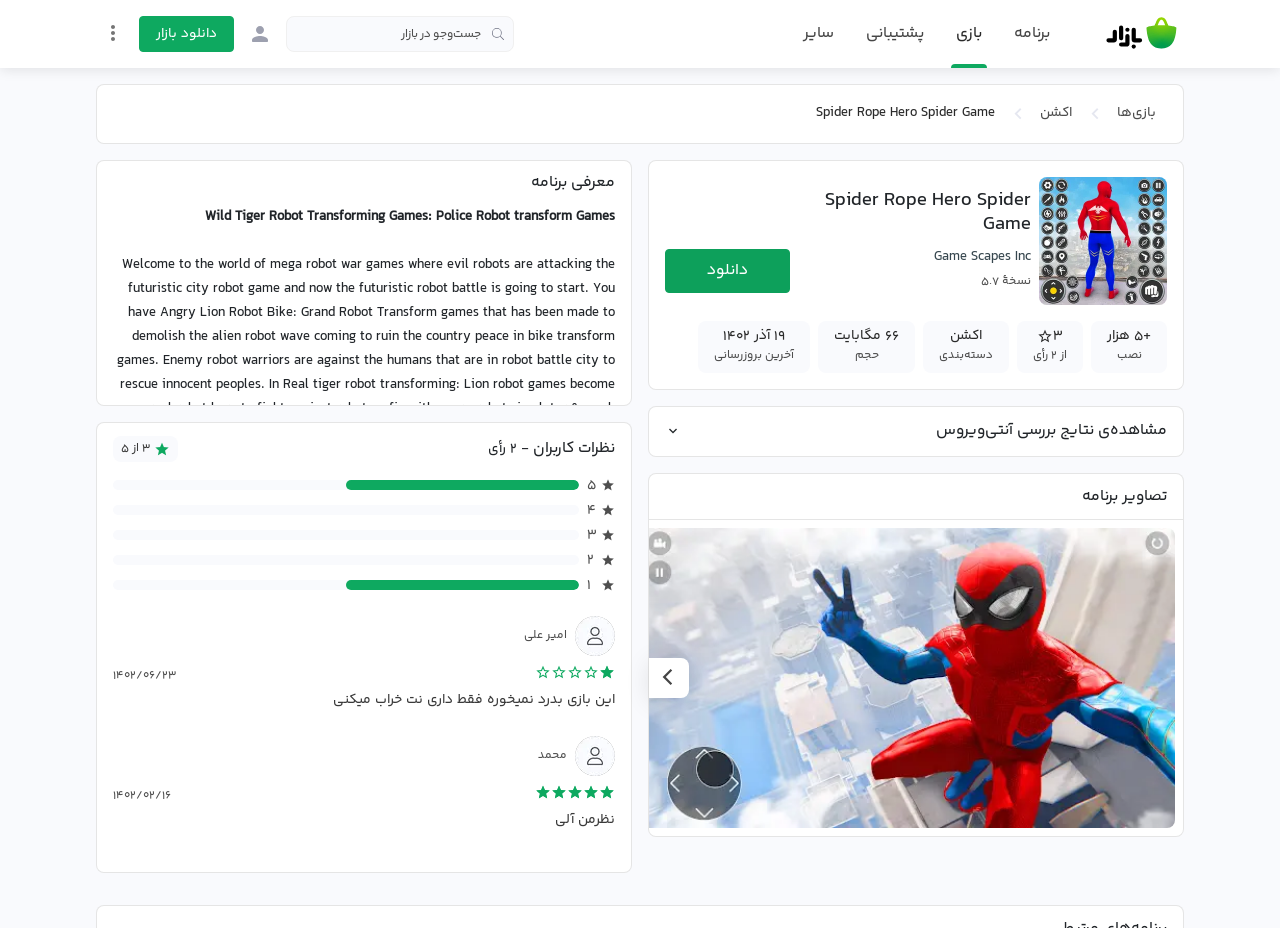Locate and extract the headline of this webpage.

Spider Rope Hero Spider Game